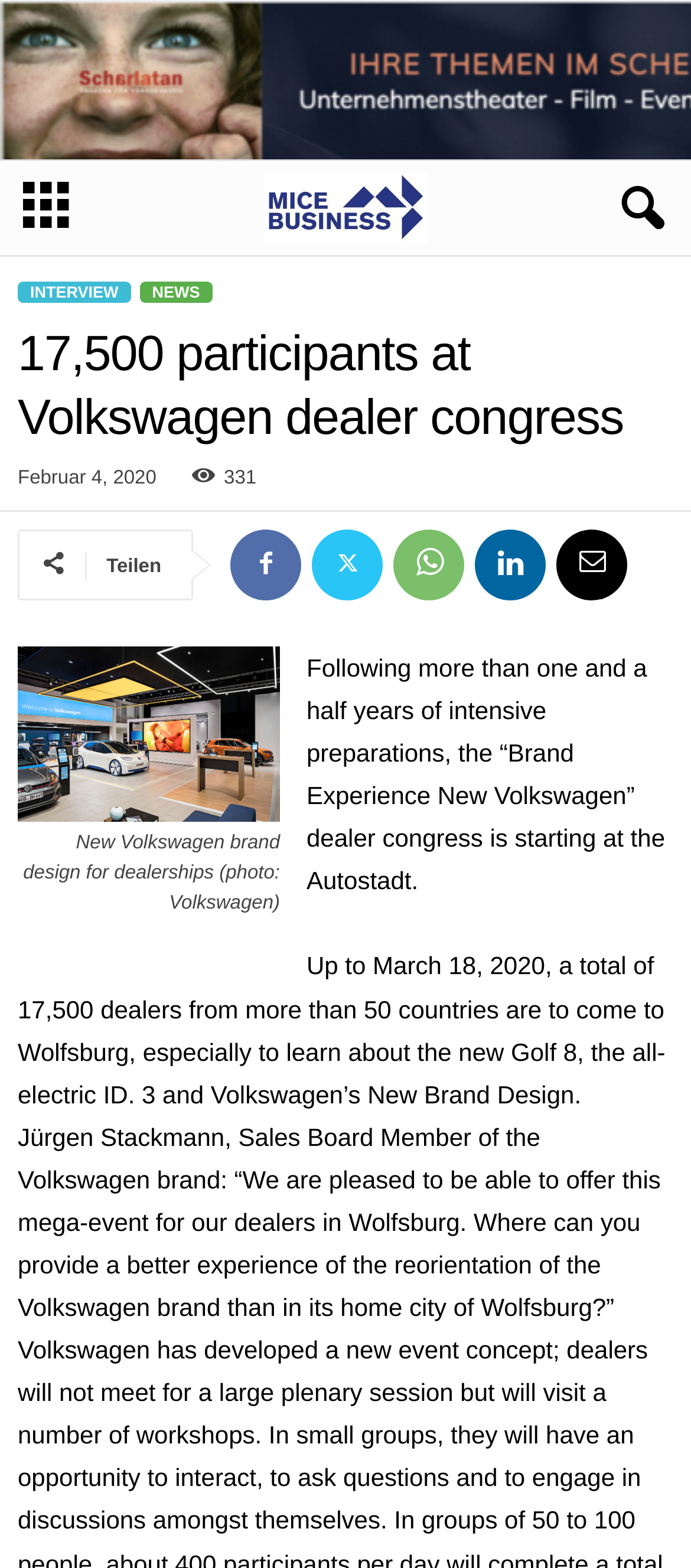Please specify the bounding box coordinates of the clickable region necessary for completing the following instruction: "Click on the INTERVIEW link". The coordinates must consist of four float numbers between 0 and 1, i.e., [left, top, right, bottom].

[0.026, 0.18, 0.189, 0.193]